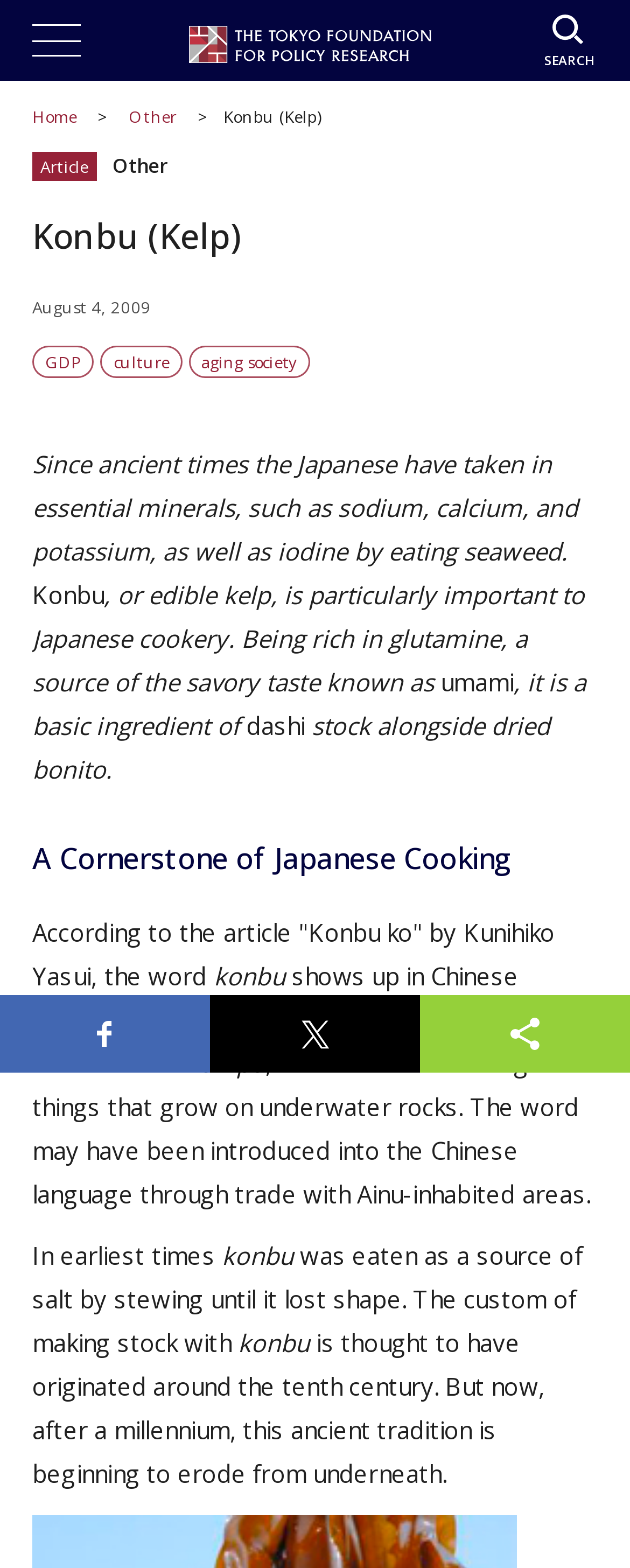What is the percentage mentioned at the bottom of the webpage? Based on the image, give a response in one word or a short phrase.

0%